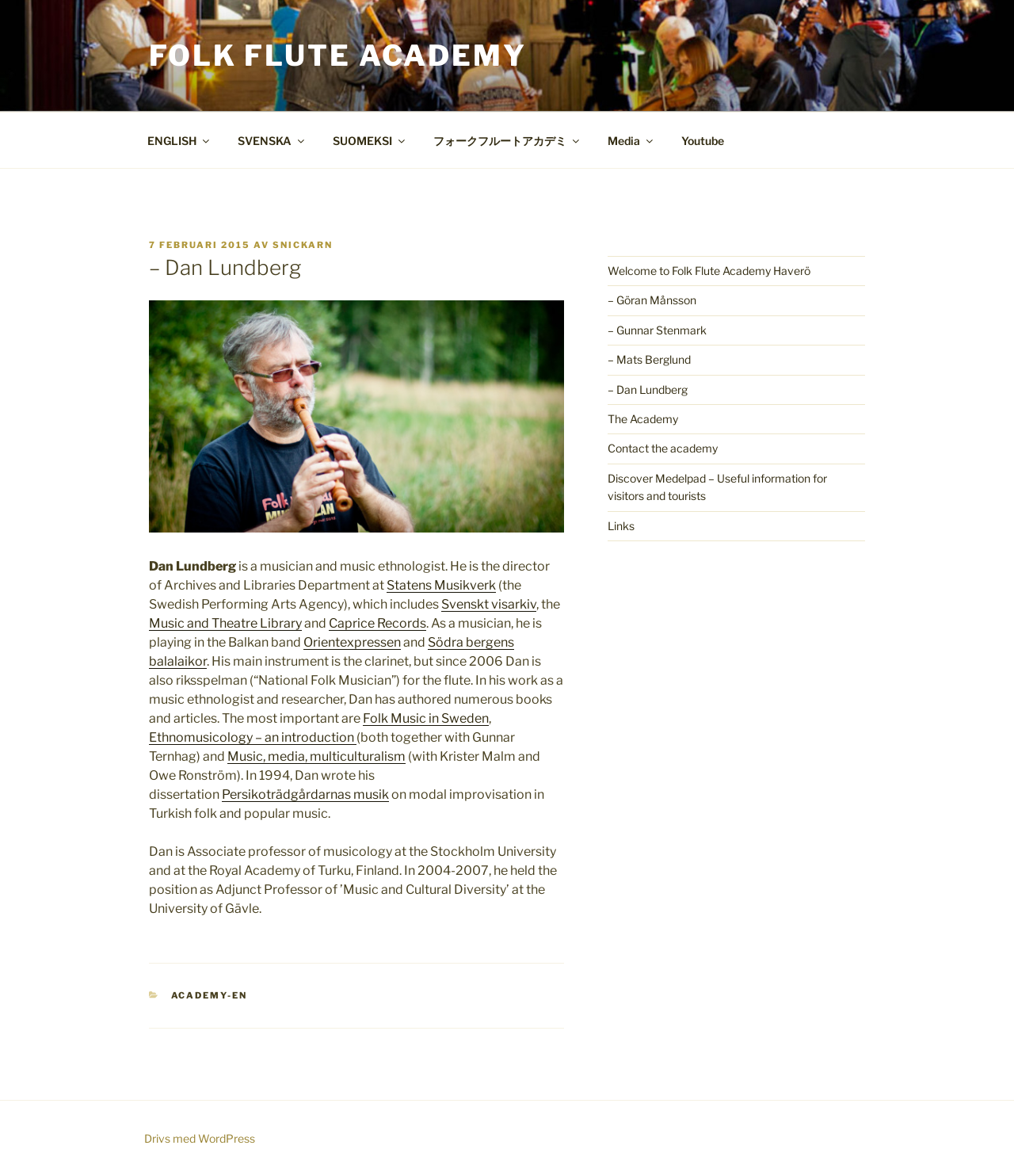Respond to the following query with just one word or a short phrase: 
What is the title of one of Dan Lundberg's books?

Folk Music in Sweden